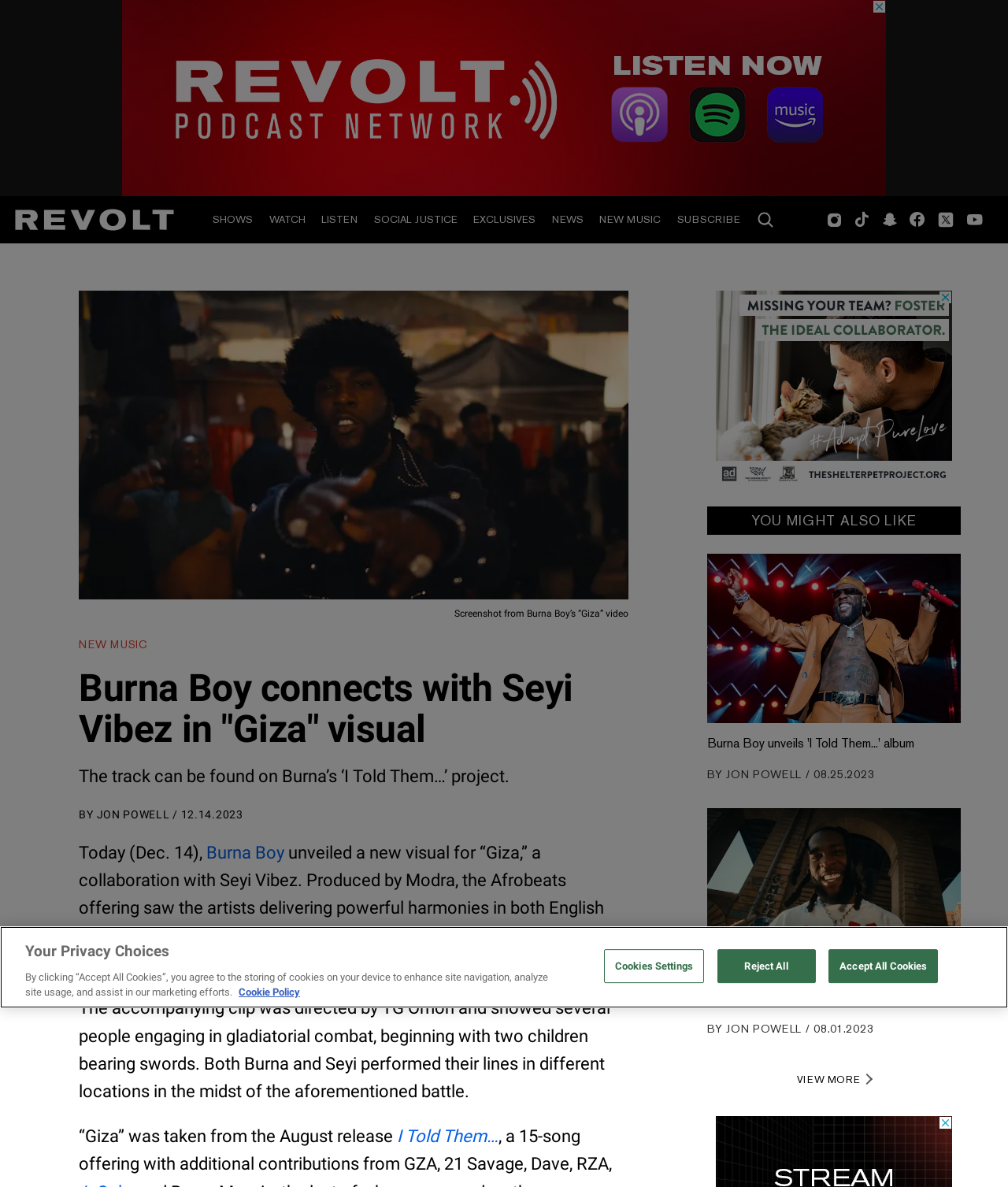Using the provided element description: "VIEW MORE", determine the bounding box coordinates of the corresponding UI element in the screenshot.

[0.702, 0.807, 0.953, 0.837]